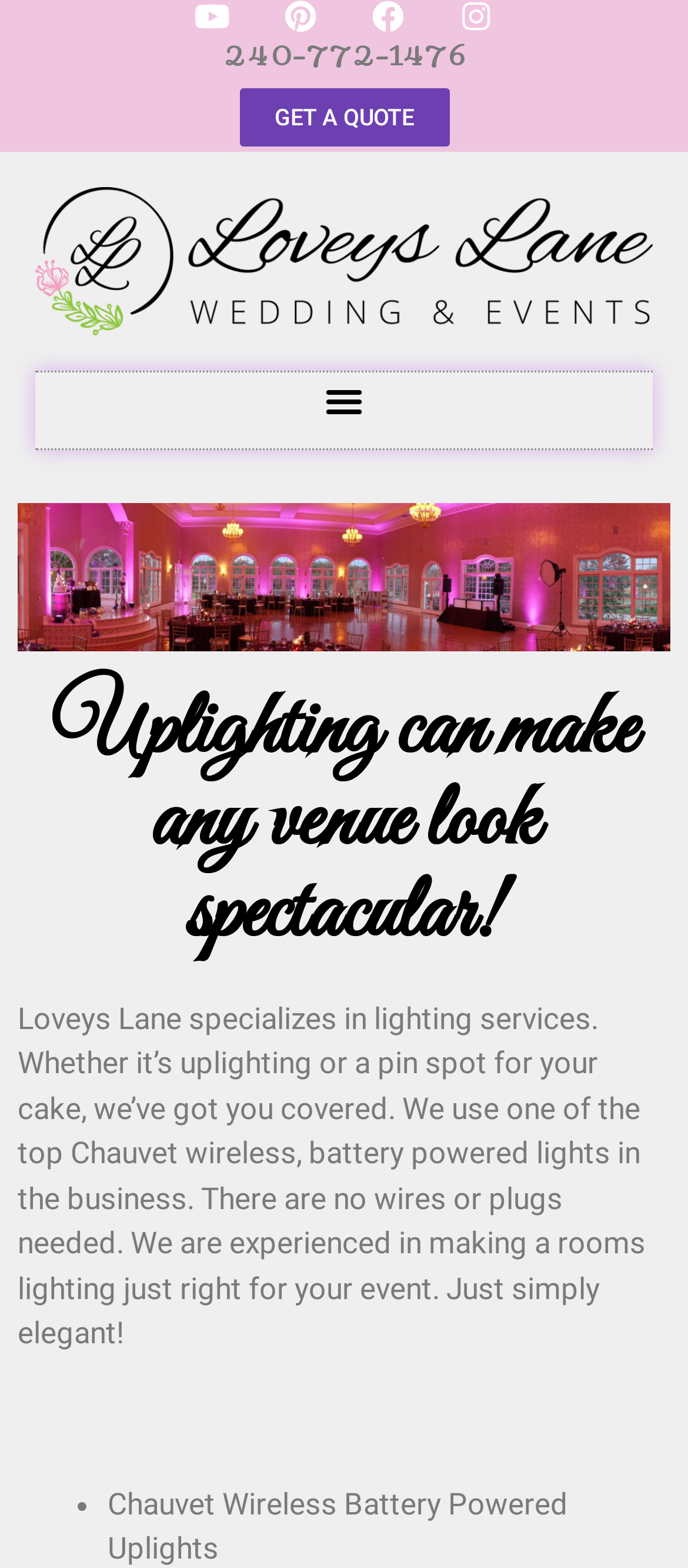How many social media links are there?
Analyze the image and provide a thorough answer to the question.

I counted the number of link elements with social media icons, which are Youtube, Pinterest, Facebook, and Instagram, located at the top of the webpage.